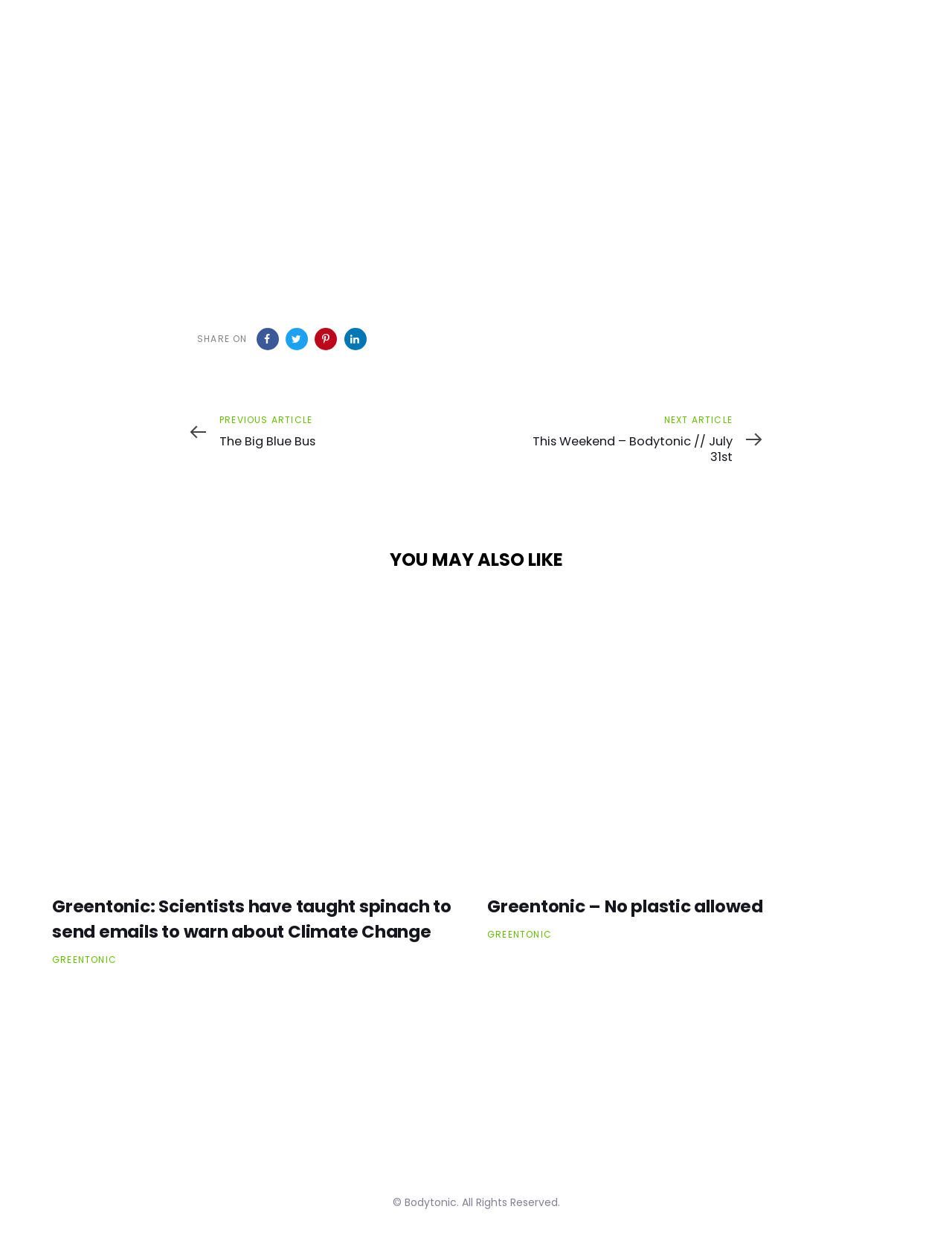Determine the bounding box coordinates for the clickable element required to fulfill the instruction: "read classic still bumping". Provide the coordinates as four float numbers between 0 and 1, i.e., [left, top, right, bottom].

None